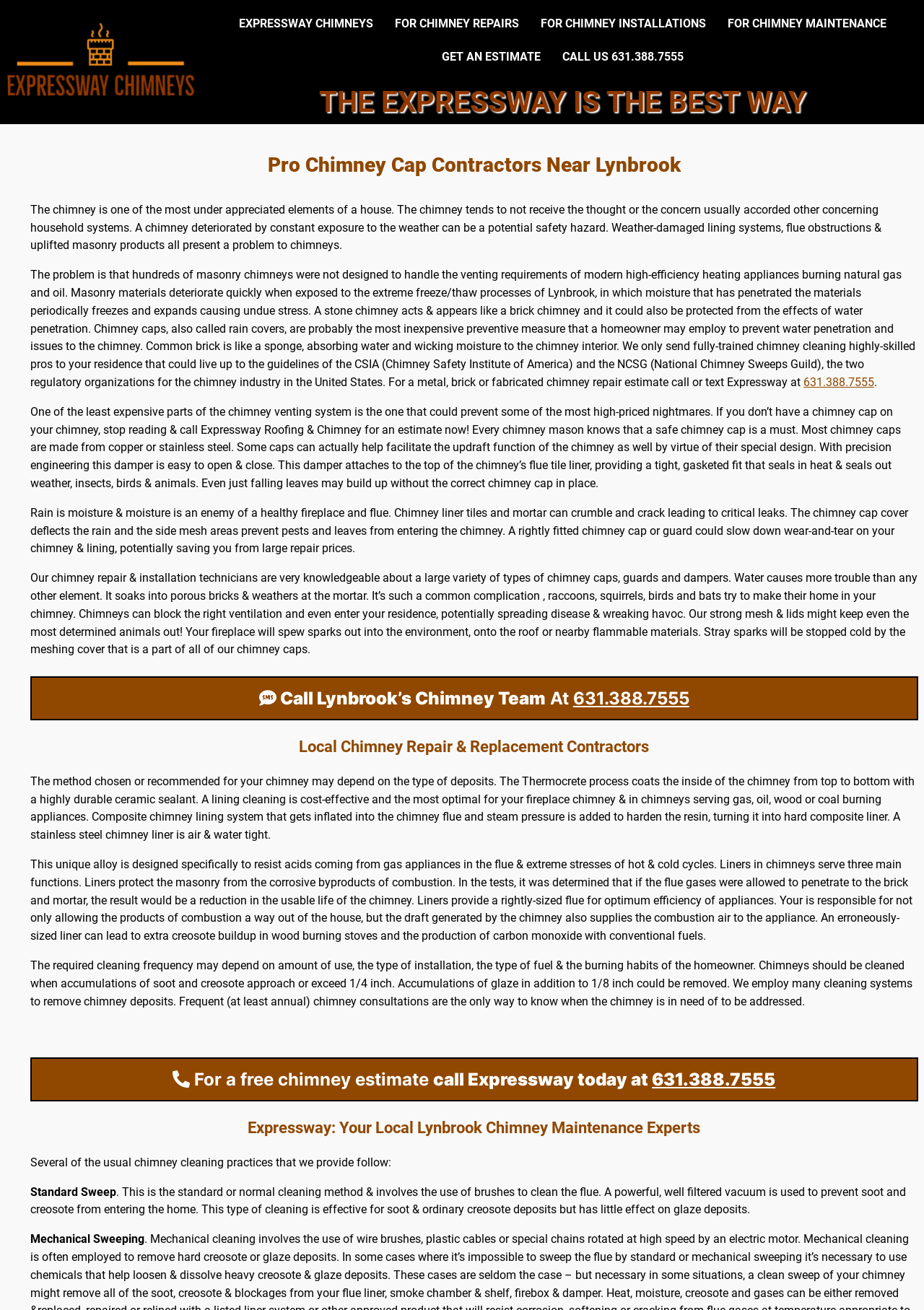Give the bounding box coordinates for this UI element: "Get An Estimate". The coordinates should be four float numbers between 0 and 1, arranged as [left, top, right, bottom].

[0.466, 0.031, 0.597, 0.056]